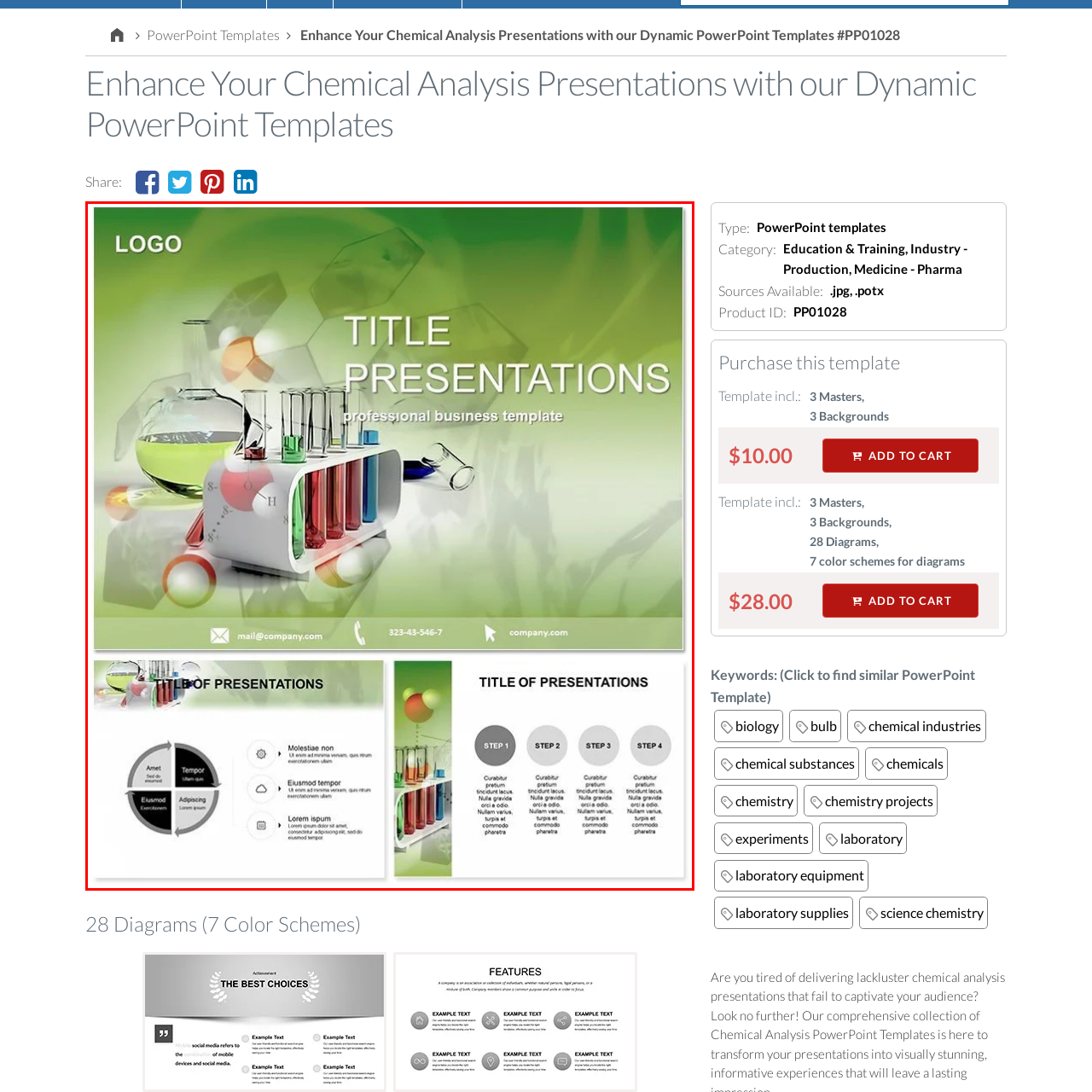What is the benefit of the structured layout?
Consider the portion of the image within the red bounding box and answer the question as detailed as possible, referencing the visible details.

The structured layout in the lower section of the template presents a clear organization of content, featuring a visual representation of a diagram alongside textual placeholders, which enables easy navigation through the content and ensures that important information is effectively communicated.